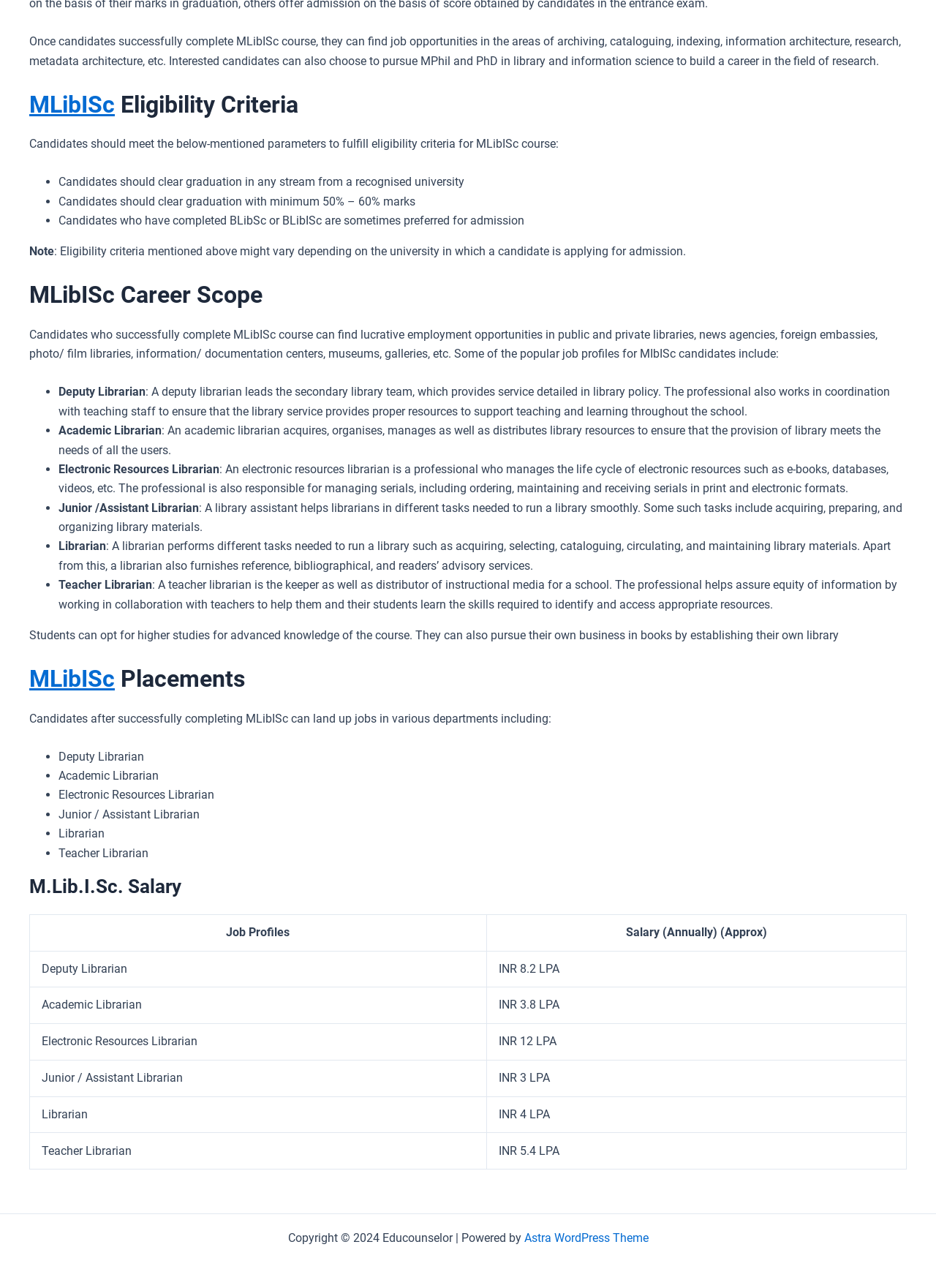Given the element description "Astra WordPress Theme" in the screenshot, predict the bounding box coordinates of that UI element.

[0.56, 0.956, 0.693, 0.967]